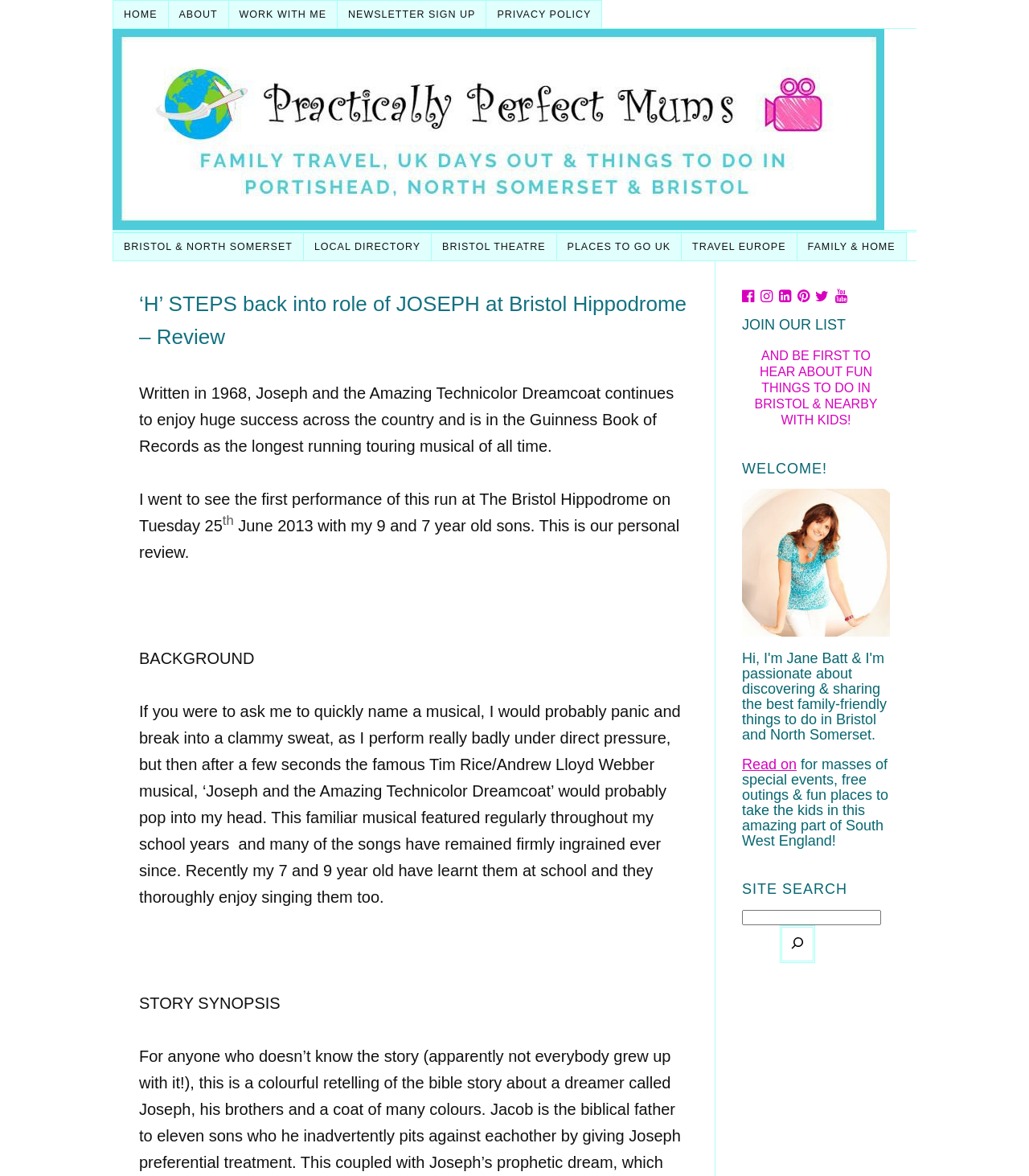Please specify the bounding box coordinates of the clickable section necessary to execute the following command: "Search for something".

[0.721, 0.773, 0.865, 0.819]